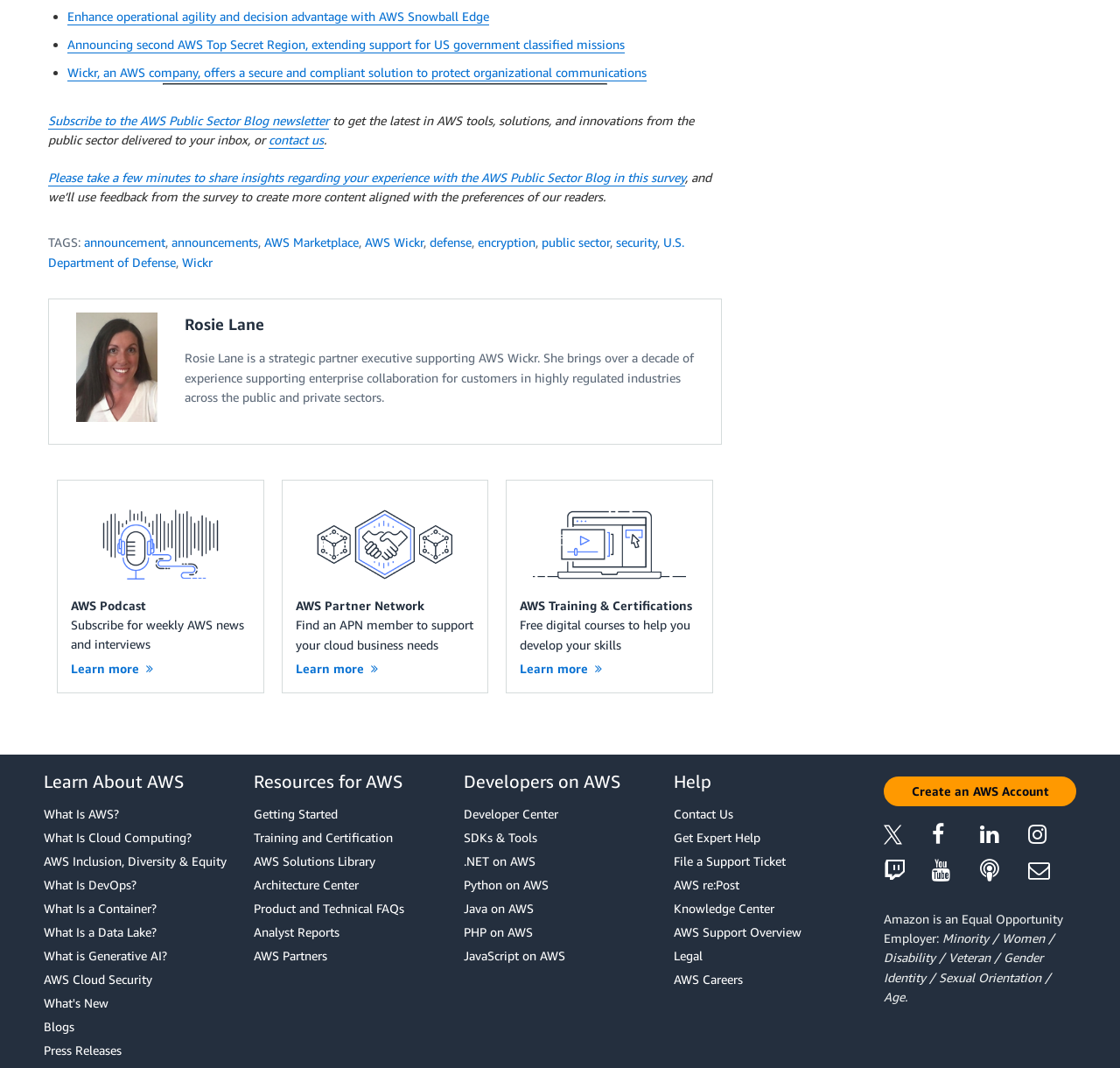Bounding box coordinates are specified in the format (top-left x, top-left y, bottom-right x, bottom-right y). All values are floating point numbers bounded between 0 and 1. Please provide the bounding box coordinate of the region this sentence describes: U.S. Department of Defense

[0.043, 0.22, 0.611, 0.252]